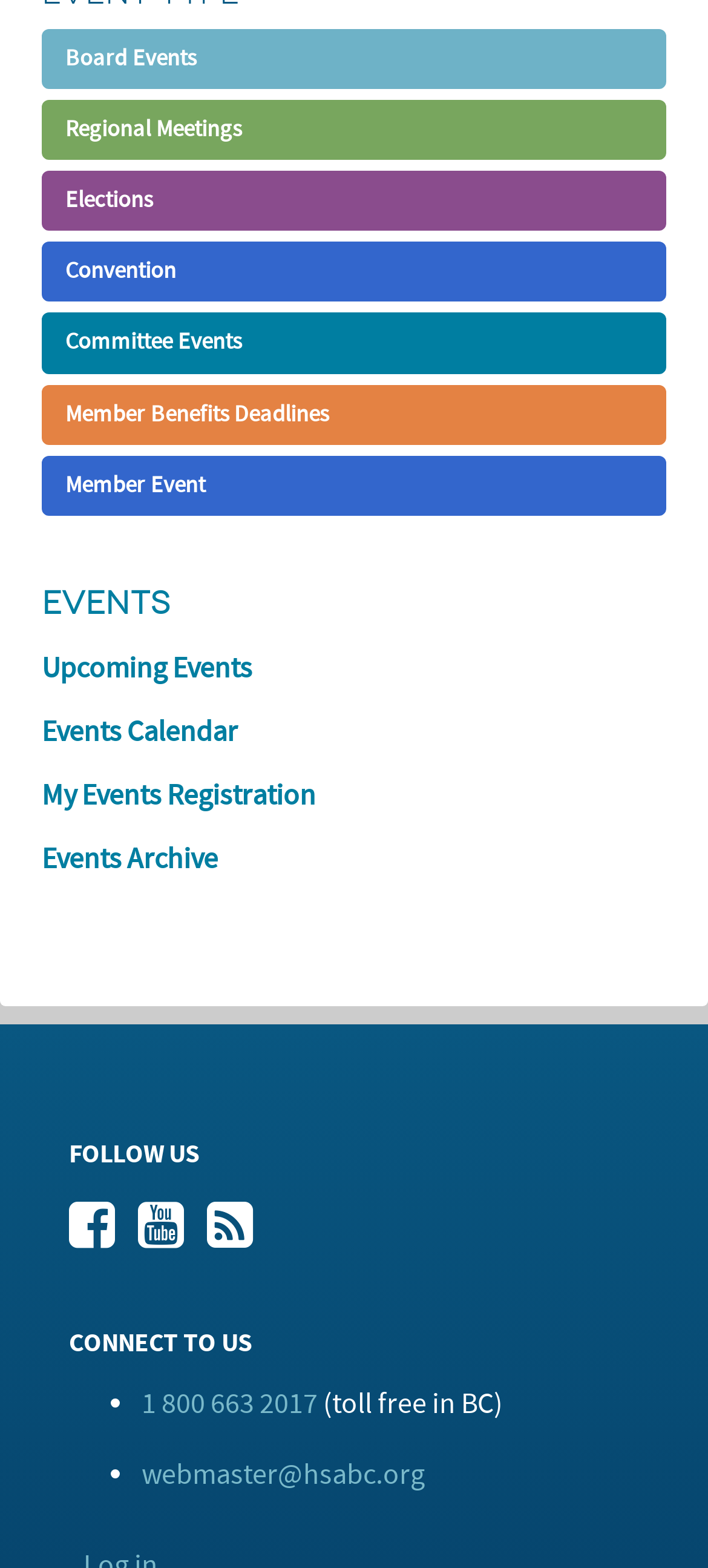Please locate the clickable area by providing the bounding box coordinates to follow this instruction: "go to start page".

None